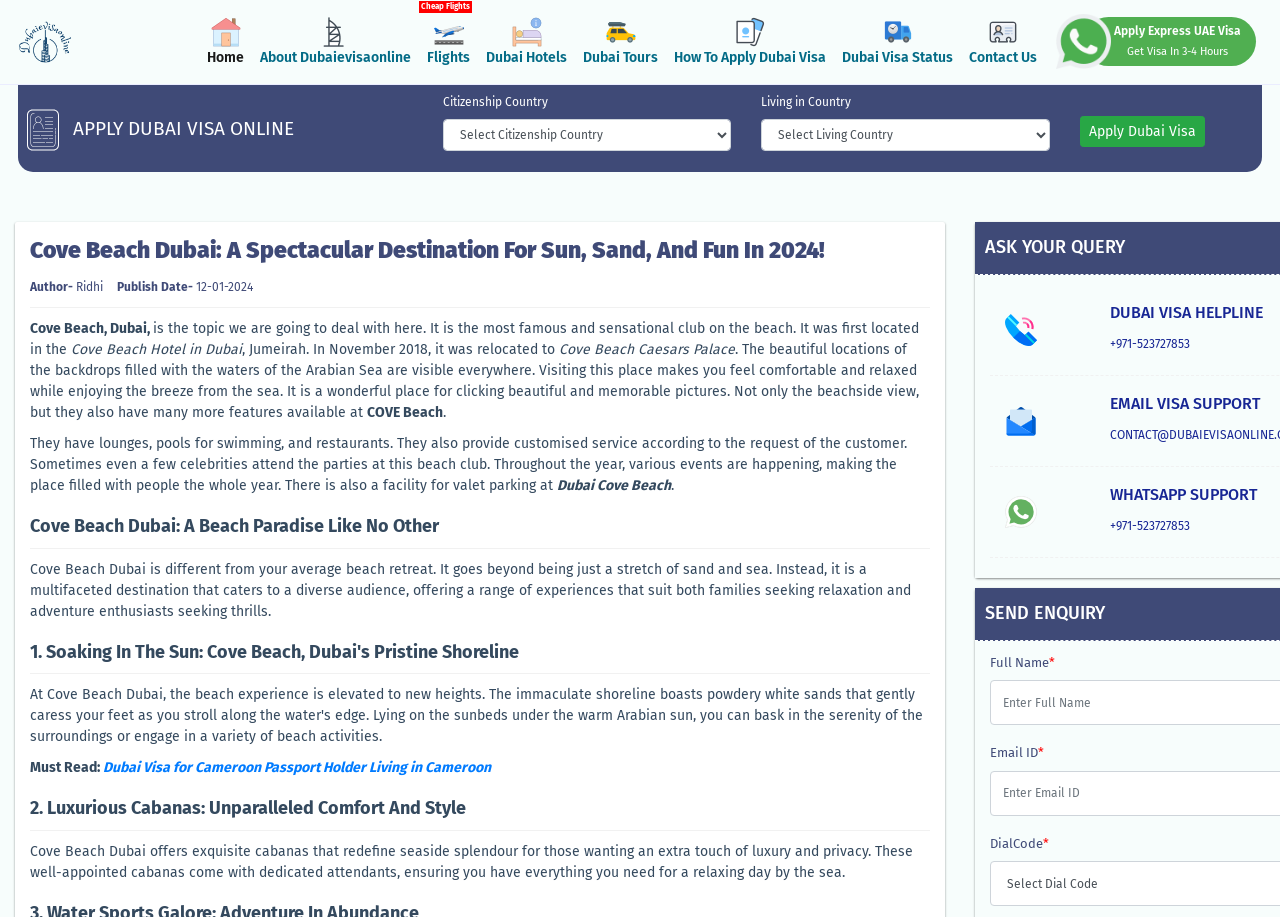Find the bounding box coordinates for the HTML element described as: "How to Apply Dubai Visa". The coordinates should consist of four float values between 0 and 1, i.e., [left, top, right, bottom].

[0.52, 0.009, 0.652, 0.082]